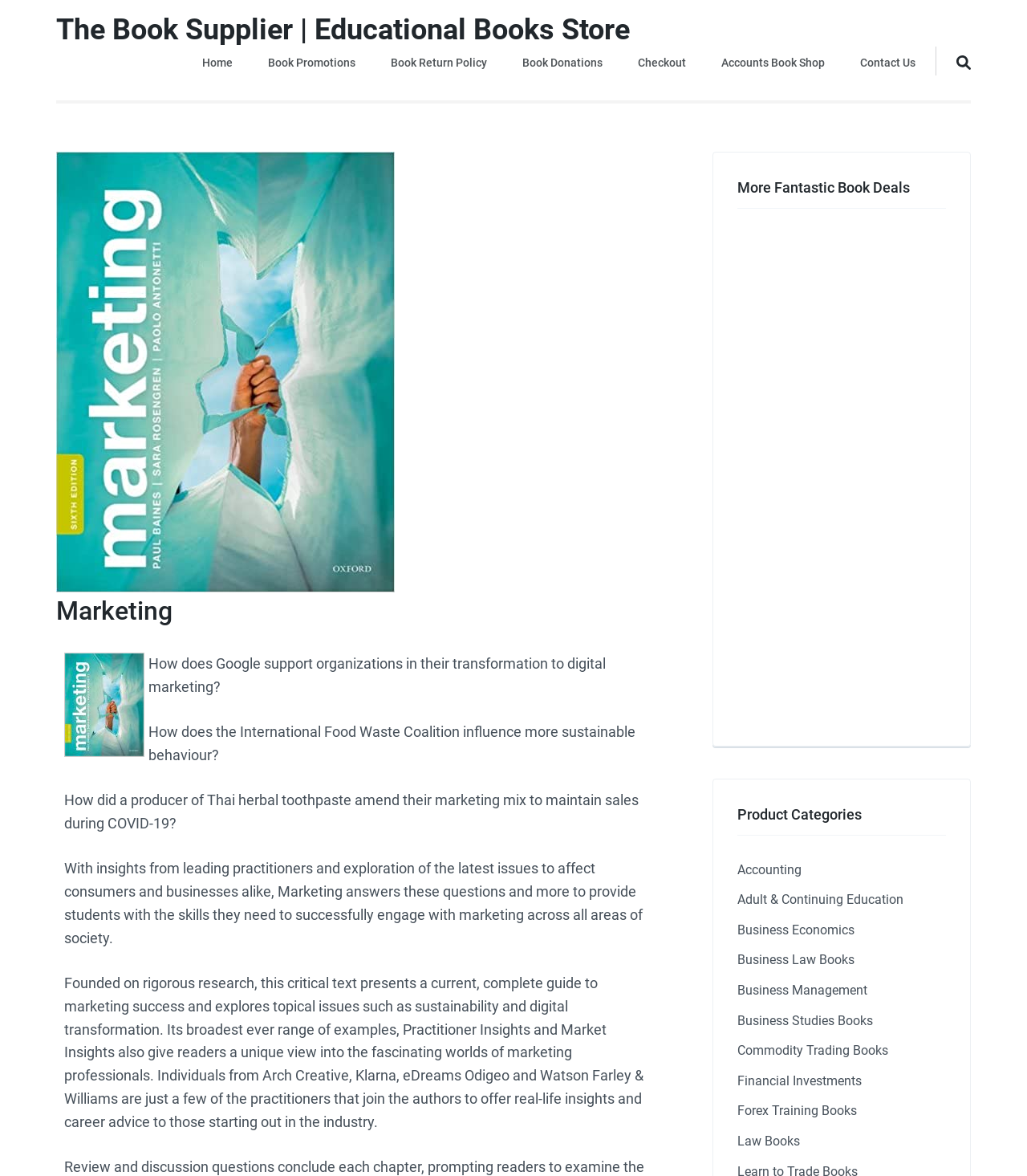Locate the bounding box coordinates of the area to click to fulfill this instruction: "Click on the 'Home' link". The bounding box should be presented as four float numbers between 0 and 1, in the order [left, top, right, bottom].

[0.197, 0.044, 0.227, 0.063]